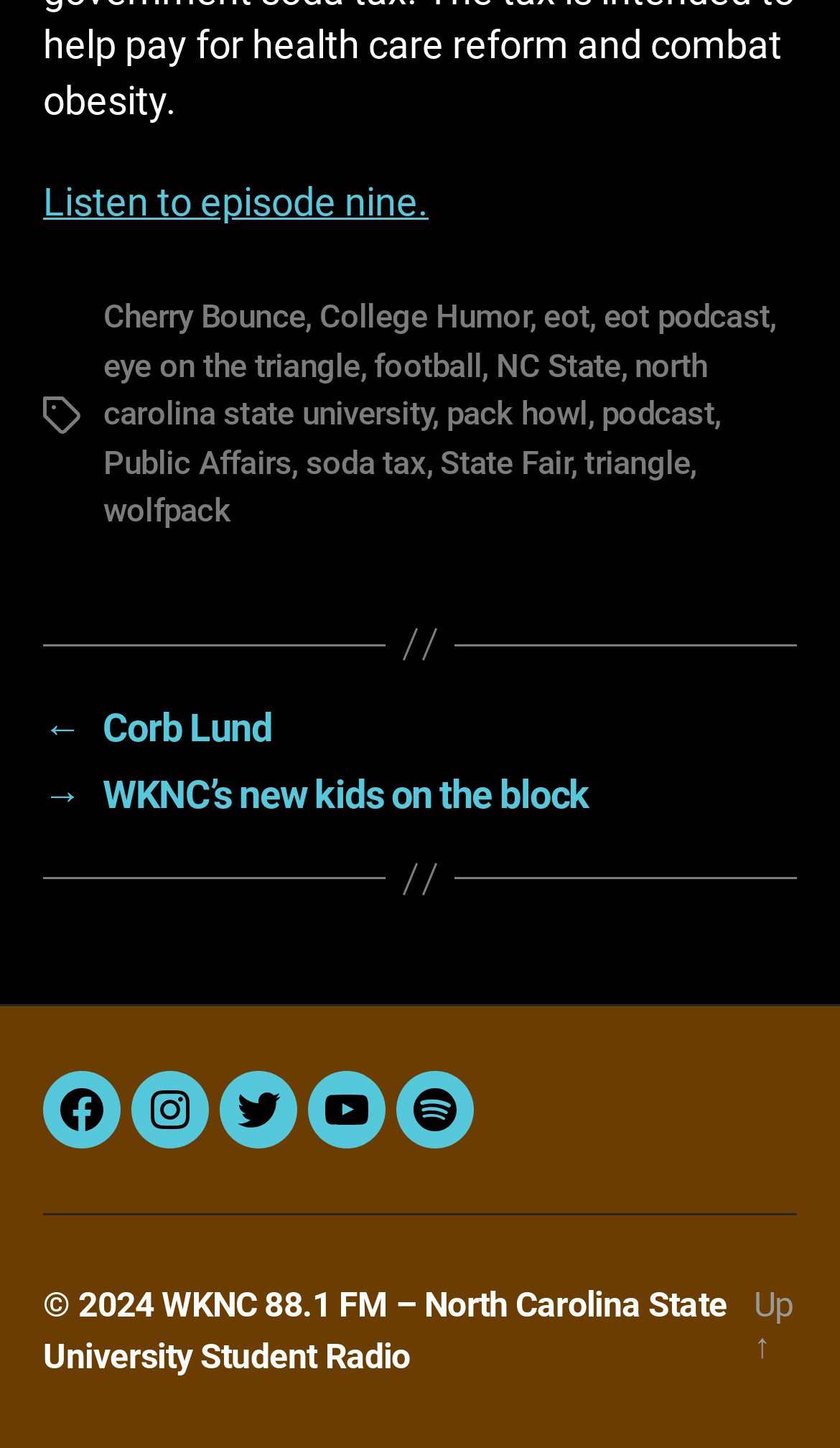Can you provide the bounding box coordinates for the element that should be clicked to implement the instruction: "Scroll up"?

[0.897, 0.889, 0.949, 0.944]